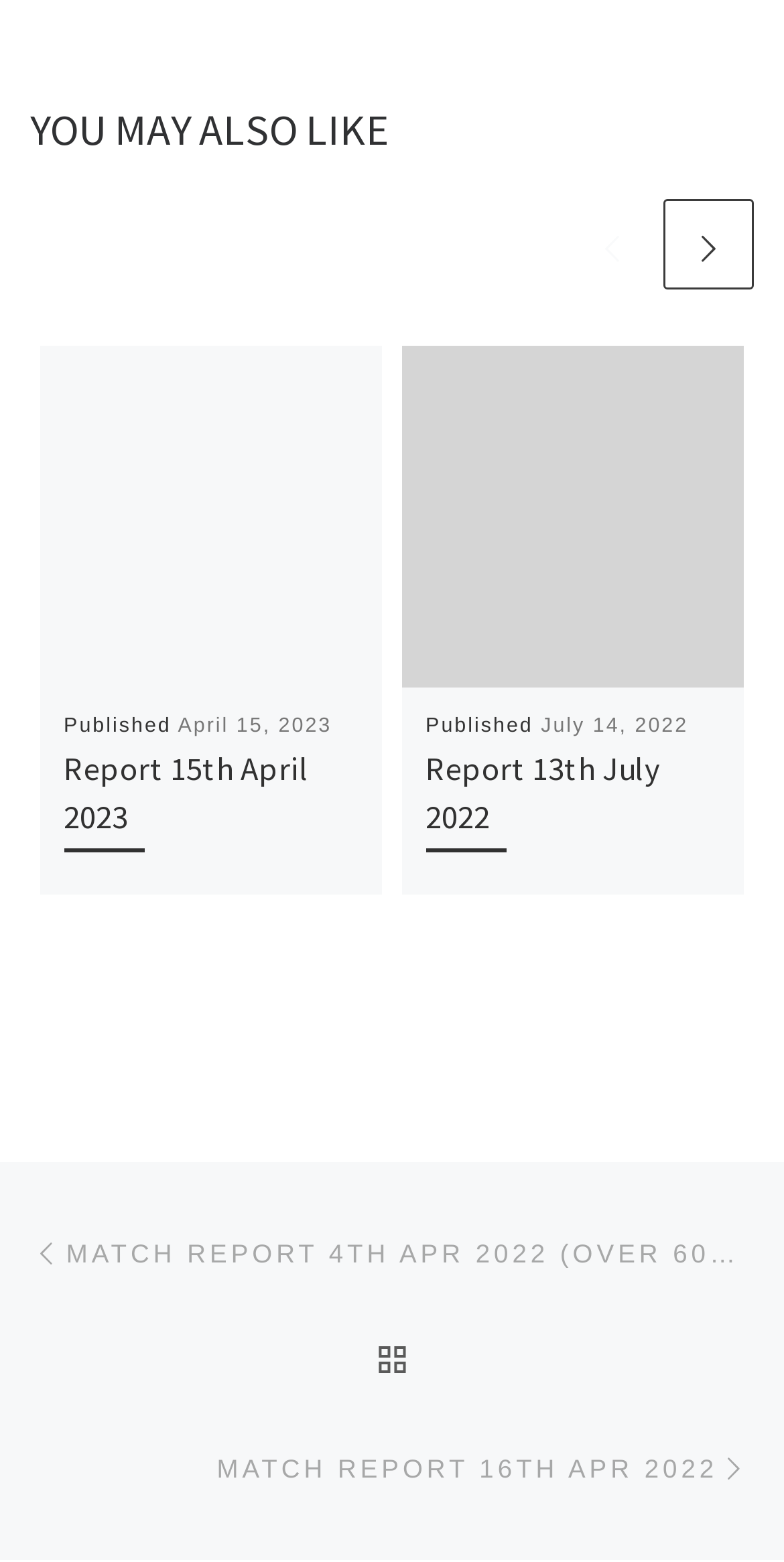From the image, can you give a detailed response to the question below:
What is the title of the first report?

The title of the first report can be found in the first article section, which has a heading element with the text 'Report 15th April 2023'.